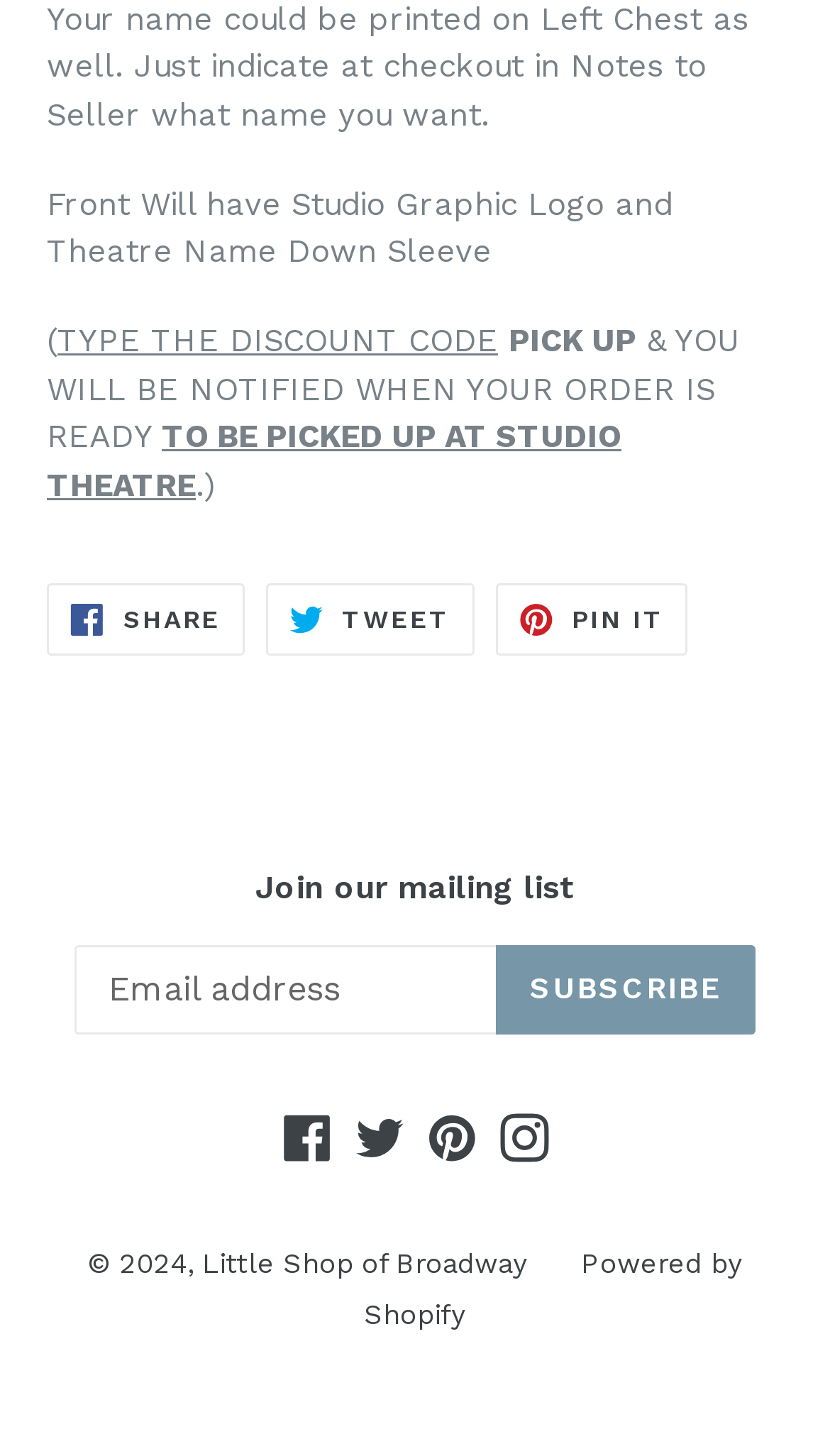Given the description "parent_node: SUBSCRIBE name="contact[email]" placeholder="Email address"", provide the bounding box coordinates of the corresponding UI element.

[0.09, 0.649, 0.597, 0.71]